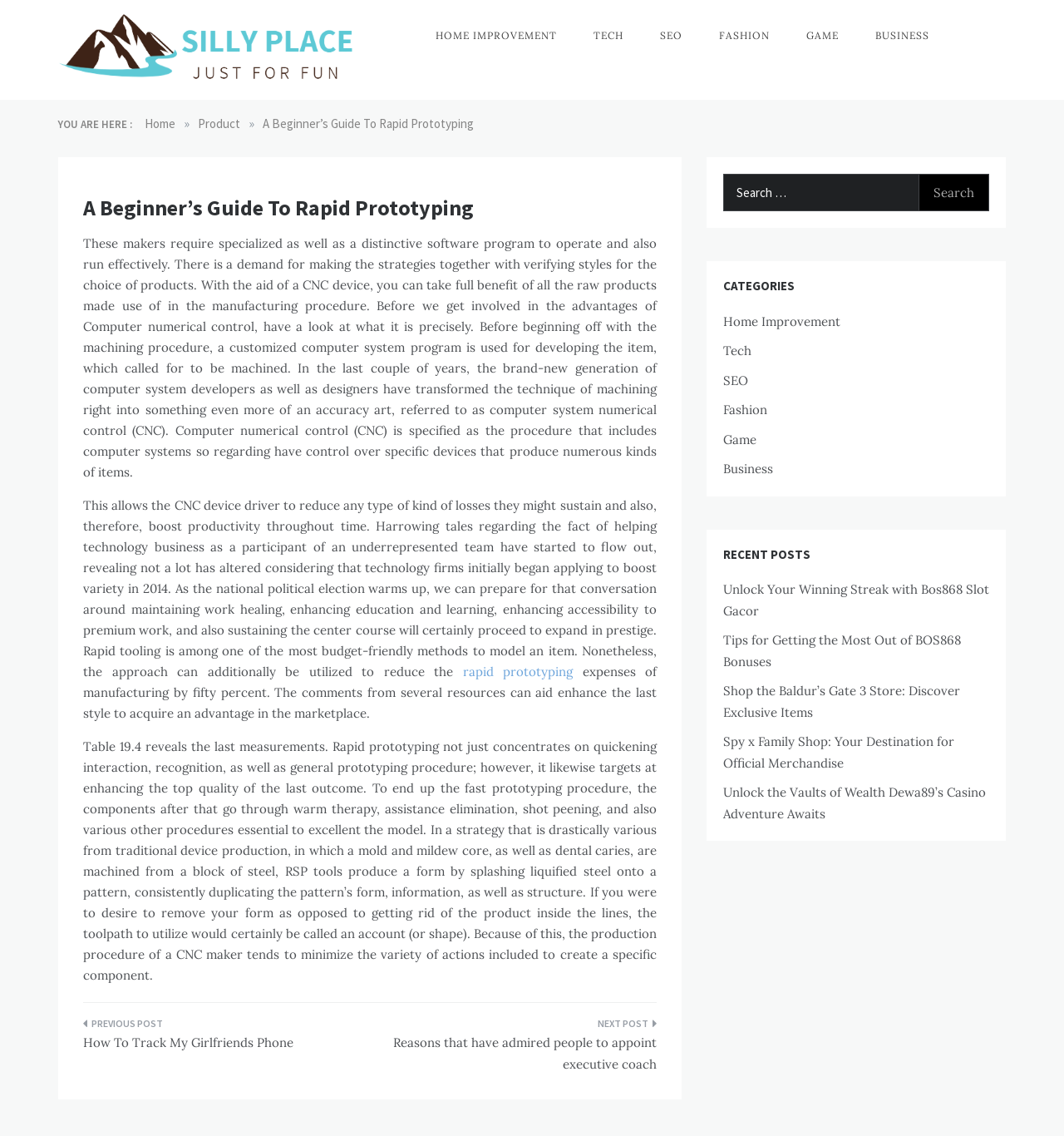Pinpoint the bounding box coordinates of the clickable element to carry out the following instruction: "Go to the 'Product' page."

[0.186, 0.102, 0.226, 0.116]